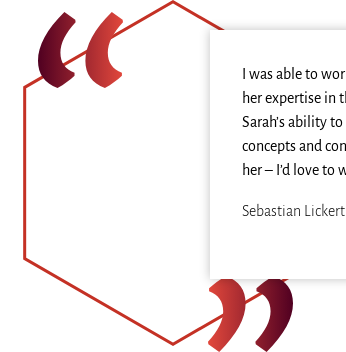Analyze the image and describe all the key elements you observe.

The image features a stylized testimonial design highlighting positive feedback from Sebastian Lickert regarding a collaboration with Sarah. The background includes decorative quotation marks, emphasizing the nature of the testimonial. The text within the design states: "I was able to work with Sarah on a strategic IoT project where she impressively demonstrated her expertise in the areas of UX engineering, solution finding and UX strategy." It continues to praise Sarah’s ability to grasp complex requirements and translate them into innovative concepts, concluding with an expression of eagerness to work with her again. This graphic not only showcases a professional endorsement but also visually underscores the importance of collaboration in achieving strategic goals.